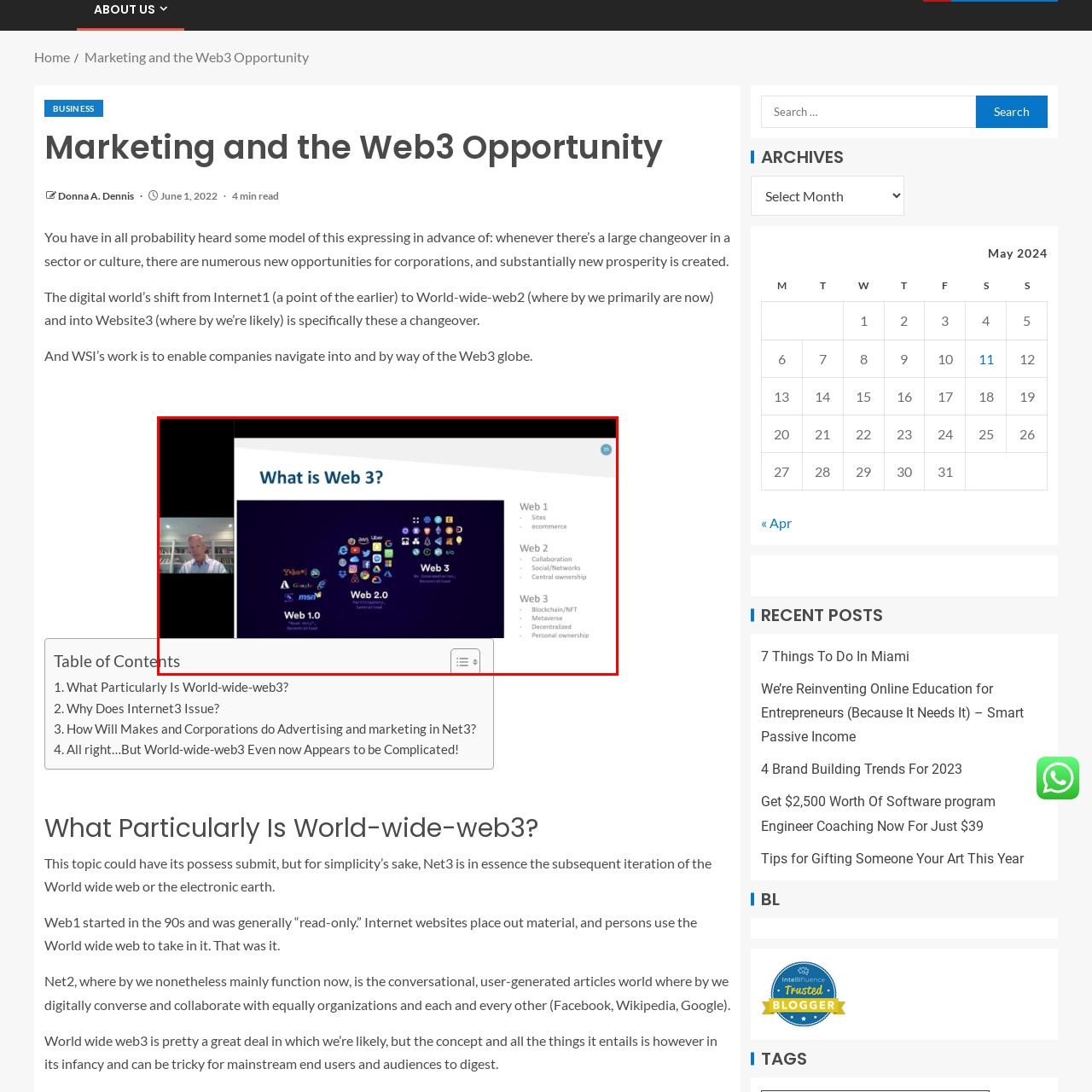Offer a detailed account of the image that is framed by the red bounding box.

The image titled "What is Web 3?" visually contrasts the evolution of the internet across three distinct phases: Web 1.0, Web 2.0, and Web 3. On the left, under the Web 1.0 banner, icons represent early internet experiences focused primarily on information retrieval and basic e-commerce. This section highlights platforms such as Yahoo and Google. Transitioning to Web 2.0, the center showcases a multitude of icons that symbolize enhanced interactivity and social connectivity, depicting platforms that foster user collaboration and content sharing, such as Facebook and Twitter. Finally, Web 3 is illustrated on the right, emphasizing emerging concepts driven by decentralization and personal ownership. Key areas such as blockchain, NFTs, and the metaverse signify this new phase, strategically positioned to reflect the transformative potential of these technologies. The overall design incorporates a dark background that enriches the vibrancy of the icons, contributing to a modern and engaging presentation on the digital landscape.